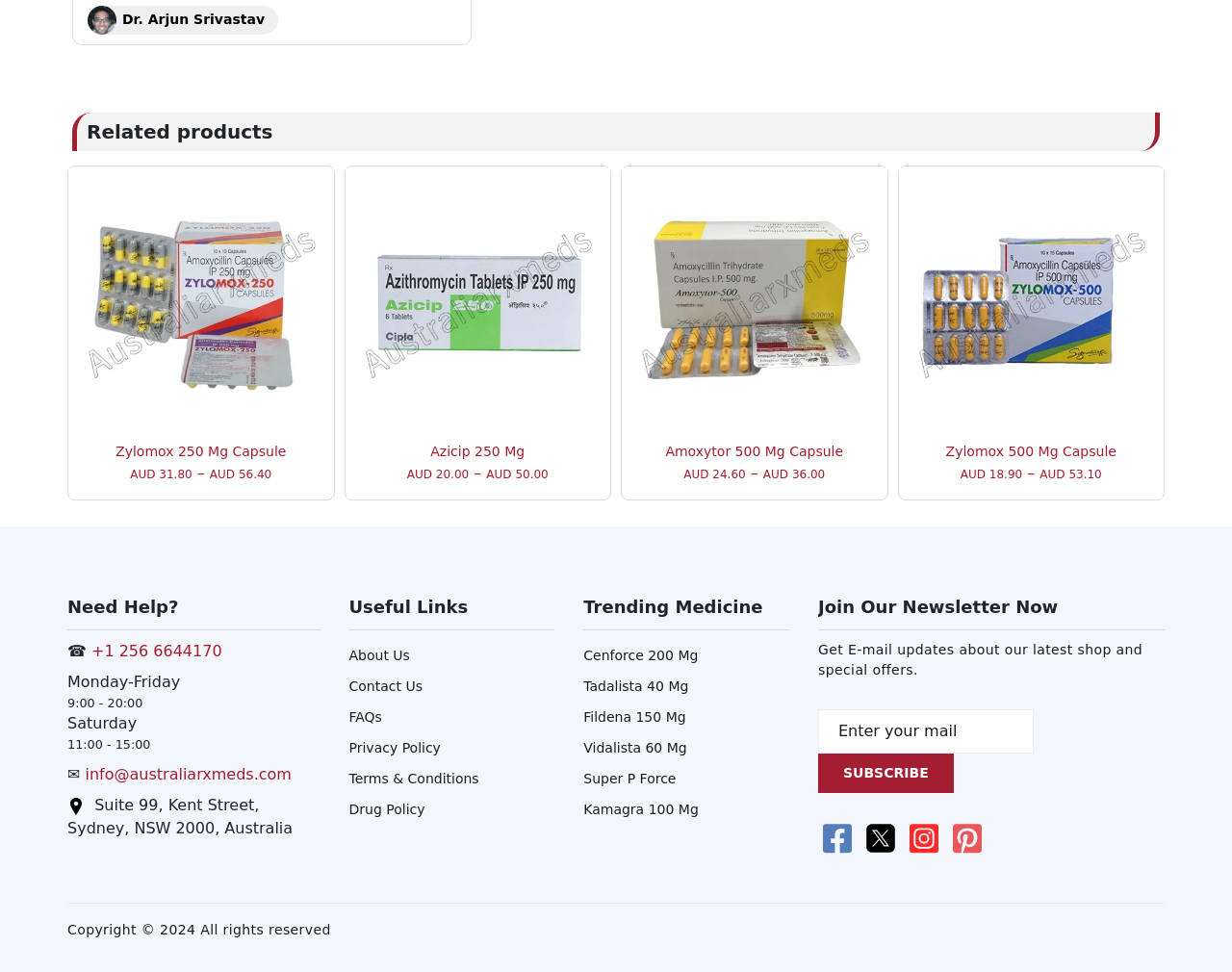For the element described, predict the bounding box coordinates as (top-left x, top-left y, bottom-right x, bottom-right y). All values should be between 0 and 1. Element description: FAQs

[0.283, 0.933, 0.31, 0.948]